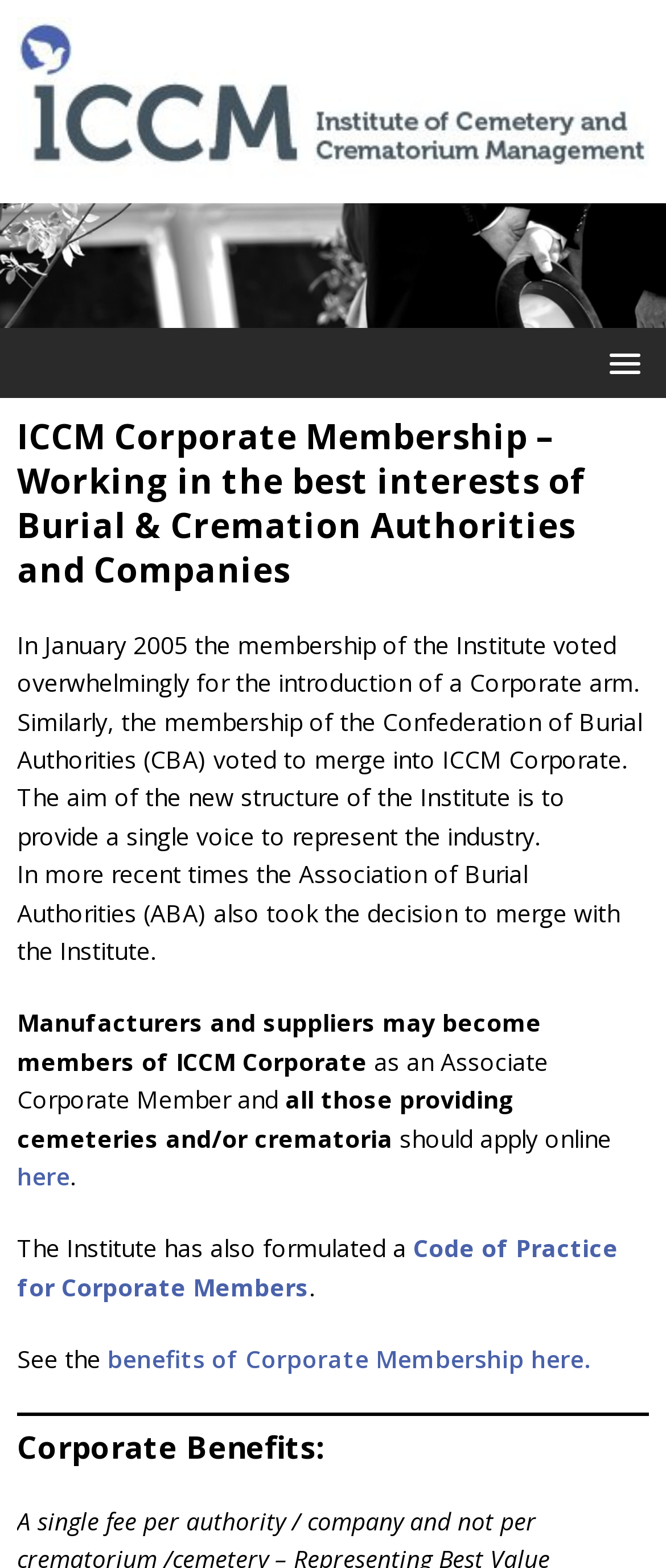Answer the following query concisely with a single word or phrase:
How can one apply for Corporate Membership?

Online